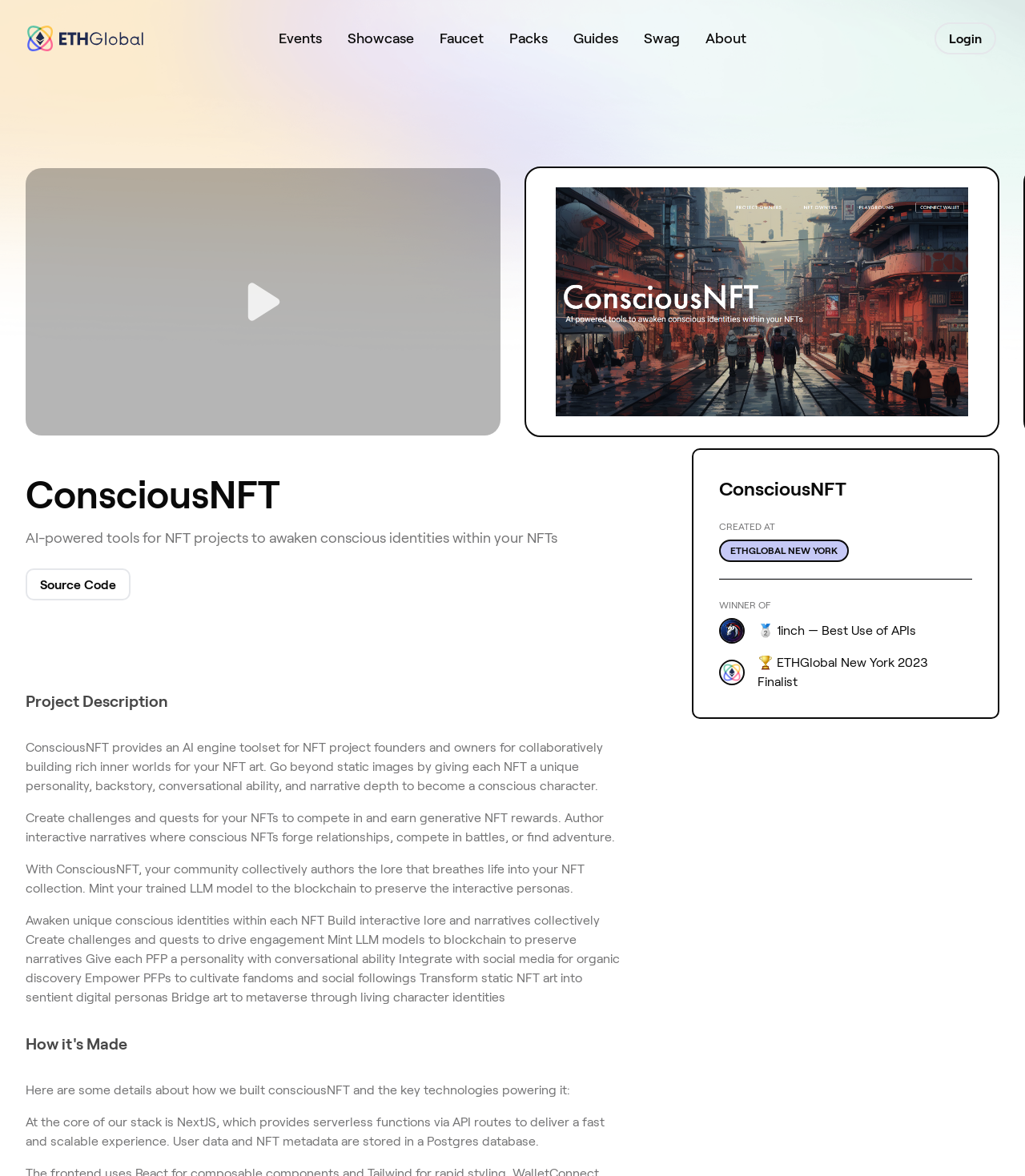What can you do with ConsciousNFT?
Using the image, provide a detailed and thorough answer to the question.

According to the webpage, ConsciousNFT allows users to create challenges and quests for NFTs to compete in and earn generative NFT rewards. It also enables the creation of interactive narratives where conscious NFTs forge relationships, compete in battles, or find adventure.